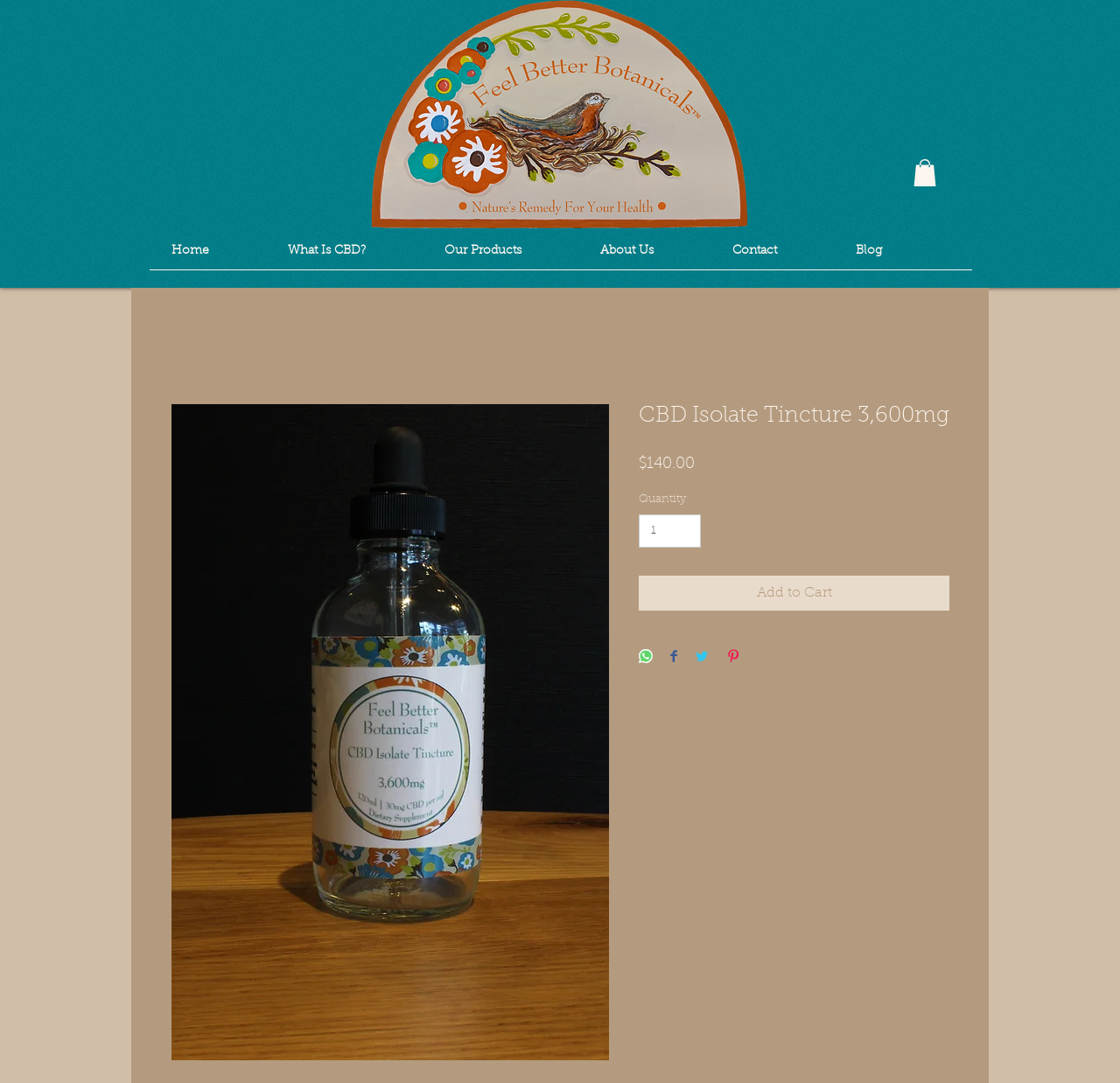What is the minimum quantity that can be selected?
Based on the image, answer the question with as much detail as possible.

I found the minimum quantity that can be selected by looking at the spinbutton element labeled 'Quantity' which has a minimum value of 1.